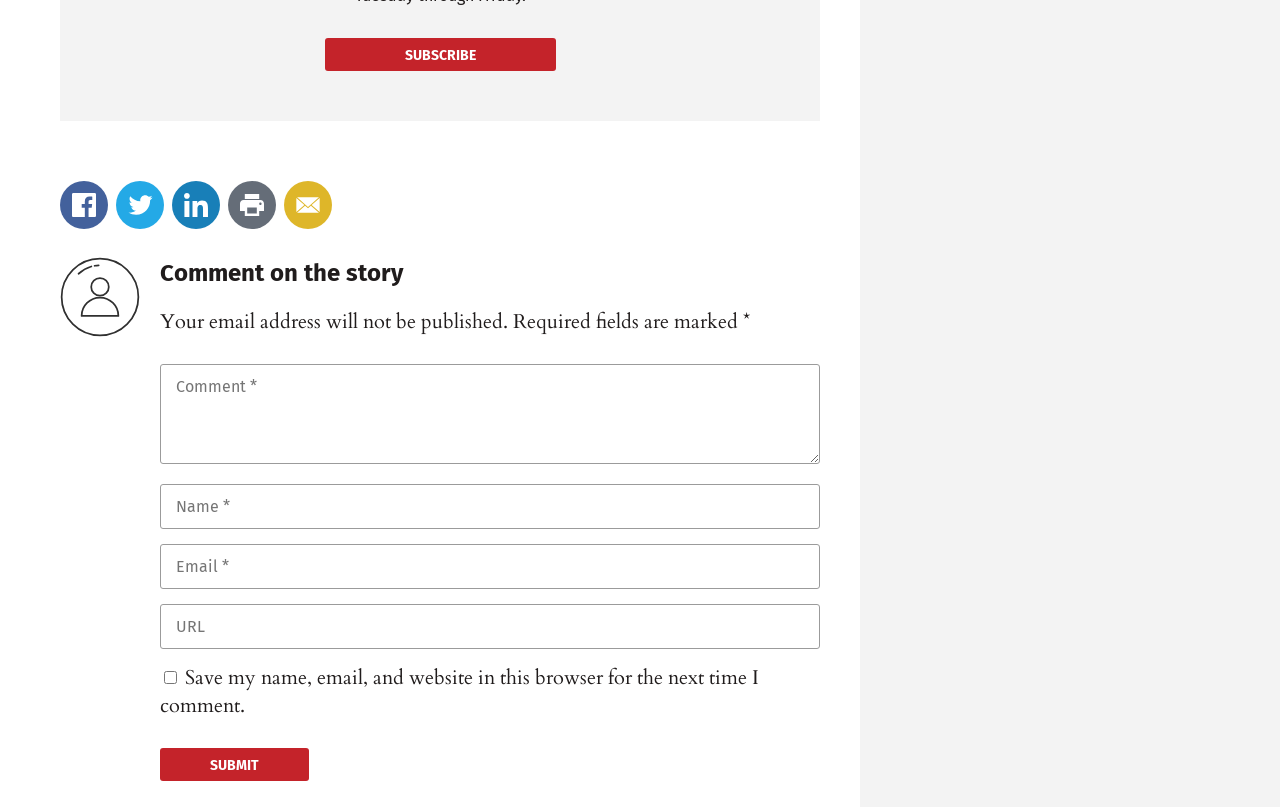Based on the visual content of the image, answer the question thoroughly: What is required to submit a comment?

To submit a comment, the user is required to enter their name, email, and comment. This is indicated by the asterisk symbol next to the 'Name', 'Email', and 'Comment' text boxes, which denotes required fields.